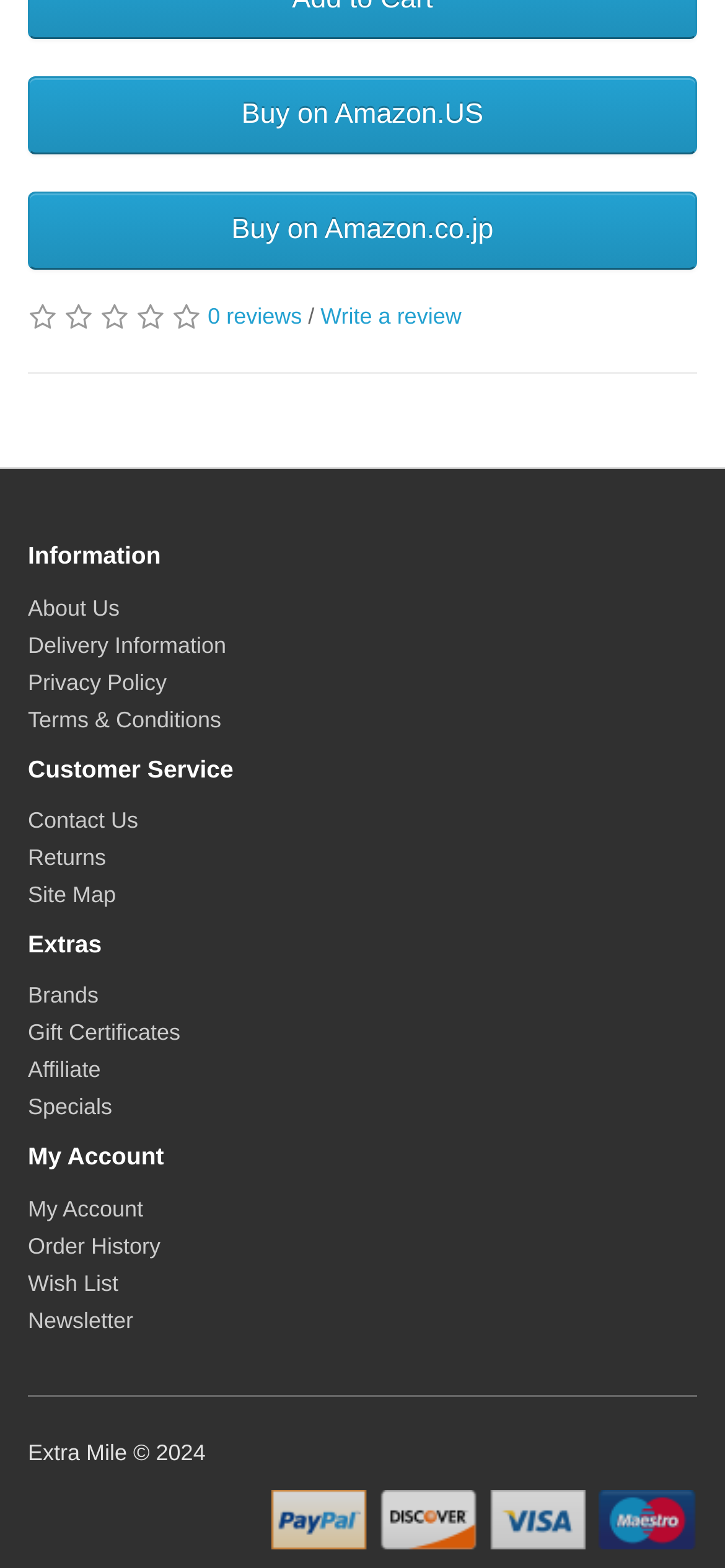Respond with a single word or phrase for the following question: 
What is the last link on the webpage?

Newsletter